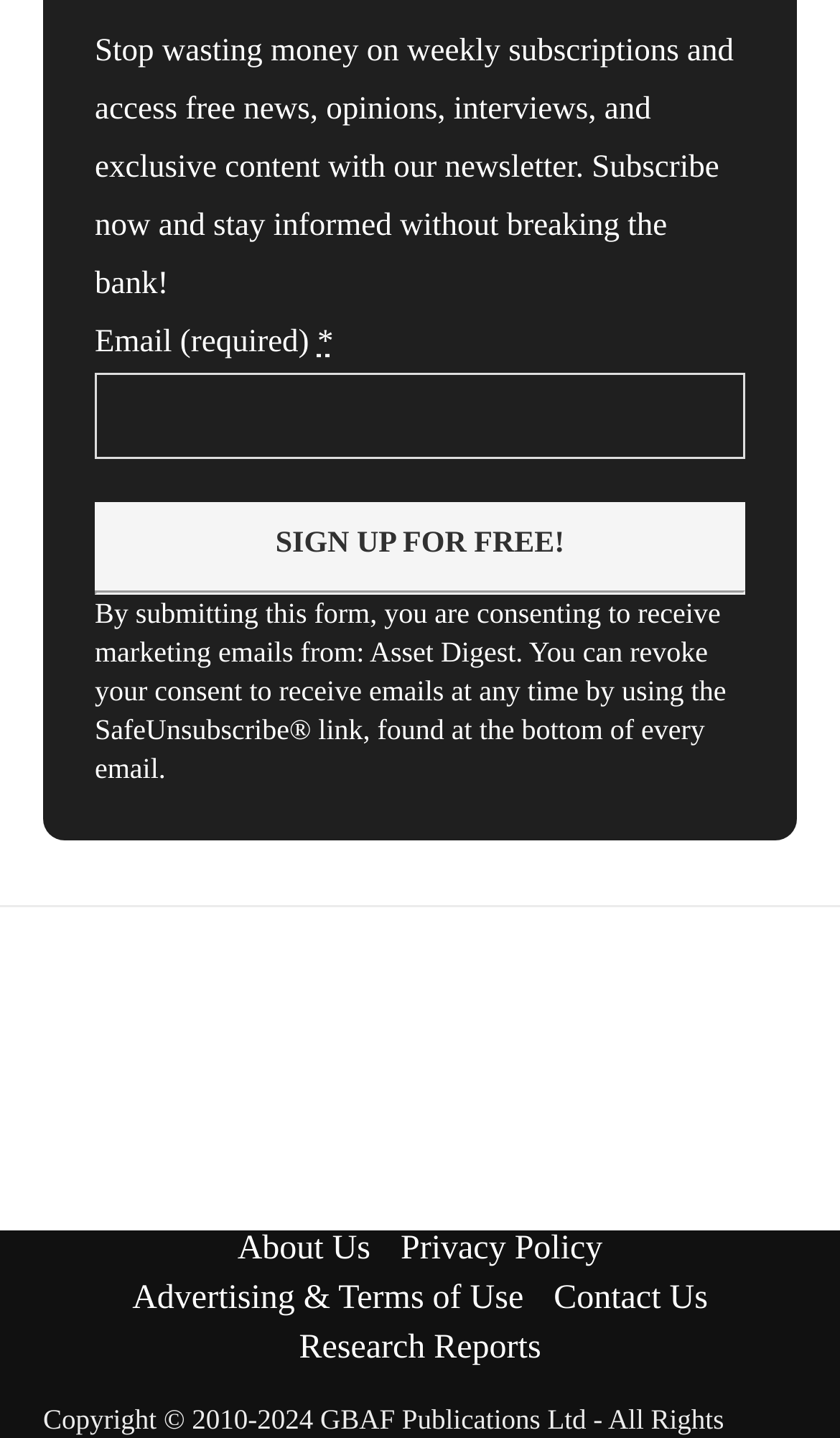Provide the bounding box coordinates of the section that needs to be clicked to accomplish the following instruction: "Click Privacy Policy."

[0.477, 0.856, 0.717, 0.881]